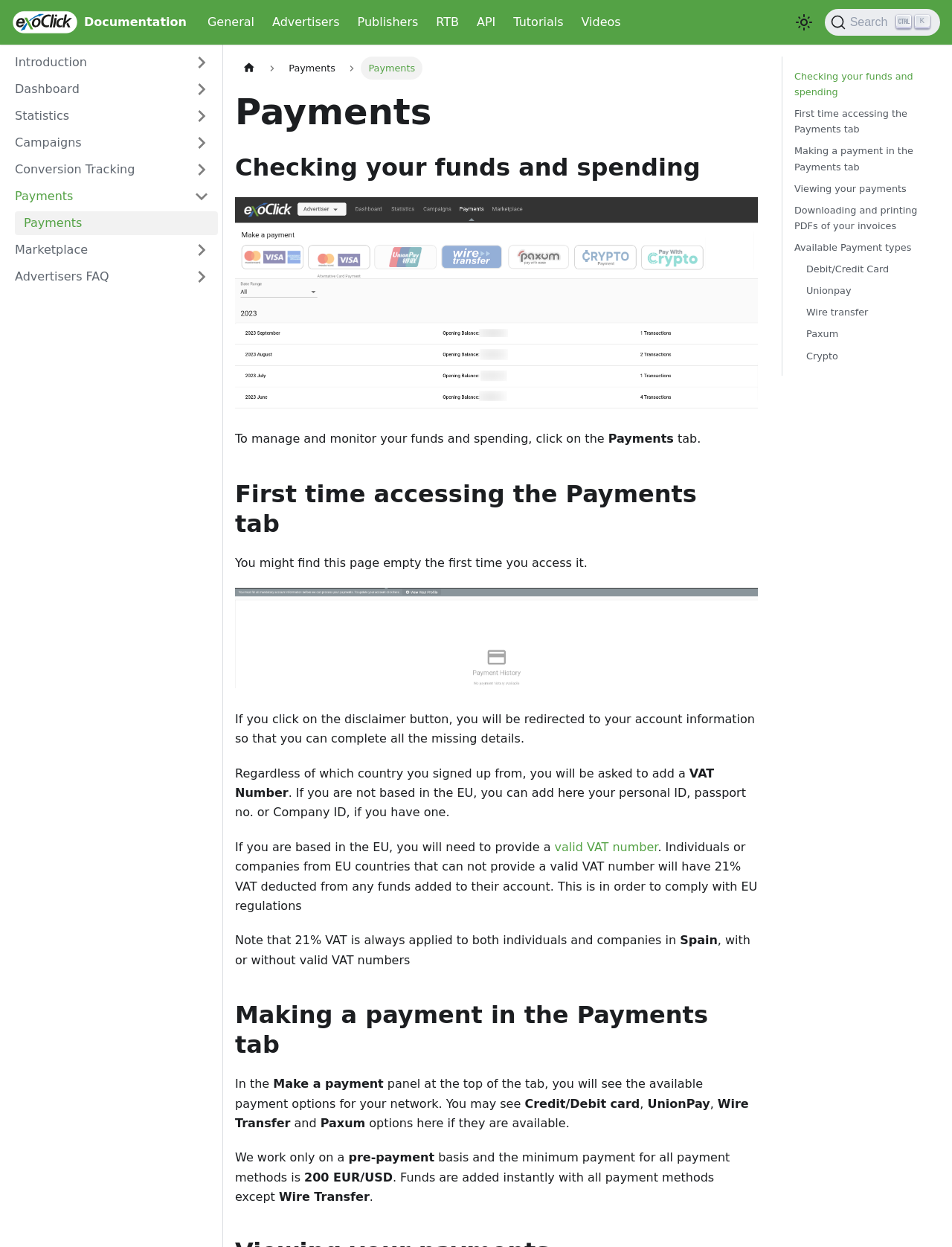Find and provide the bounding box coordinates for the UI element described here: "Available Payment types". The coordinates should be given as four float numbers between 0 and 1: [left, top, right, bottom].

[0.834, 0.192, 0.981, 0.205]